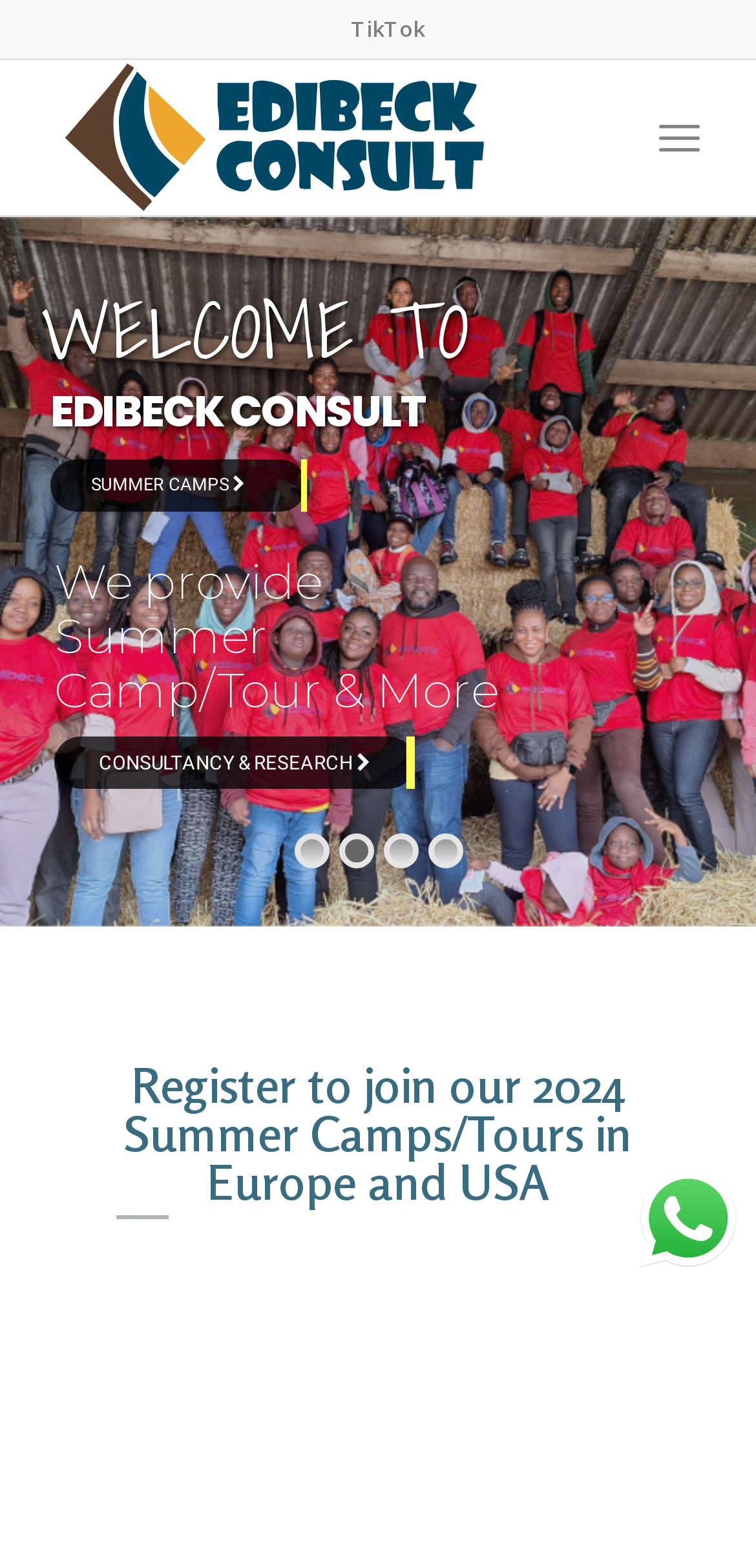Where are the 2024 Summer Camps/Tours located?
Look at the image and answer with only one word or phrase.

Europe and USA